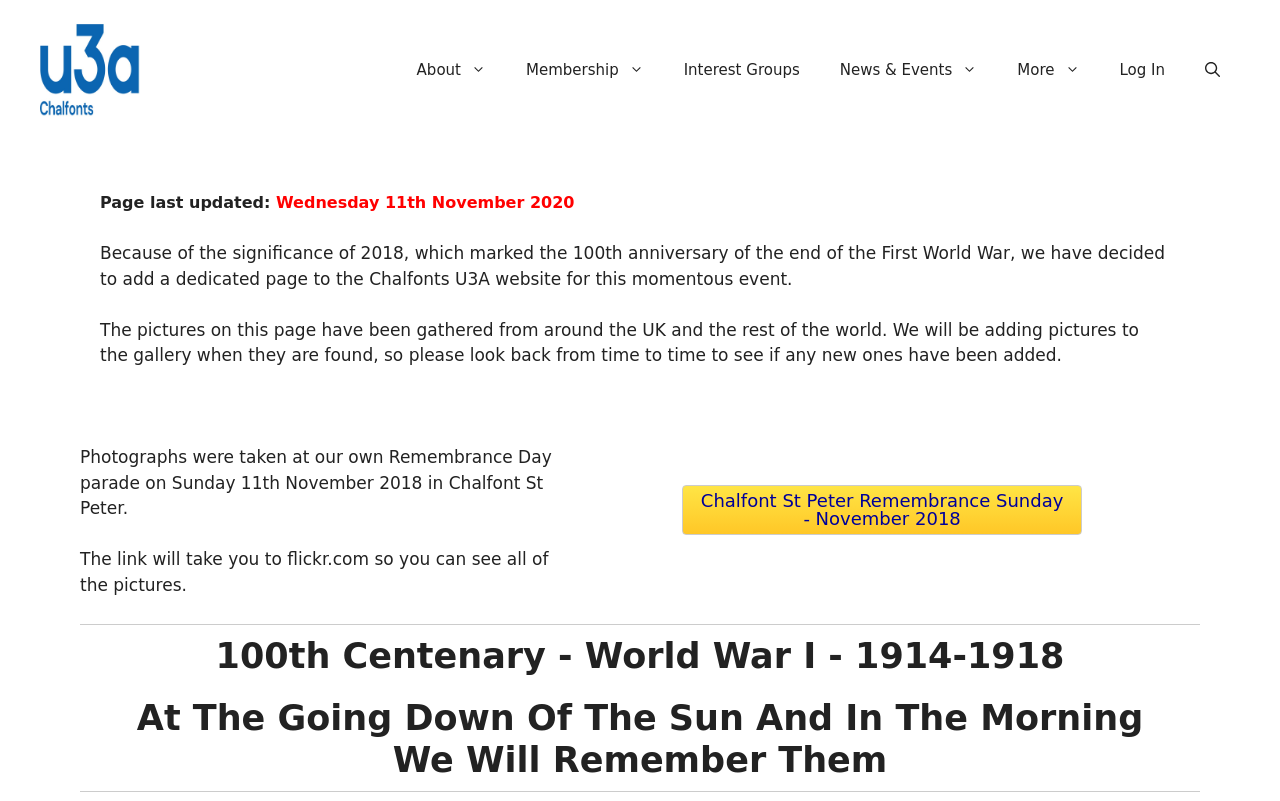Specify the bounding box coordinates of the region I need to click to perform the following instruction: "Explore the 'Actors' category". The coordinates must be four float numbers in the range of 0 to 1, i.e., [left, top, right, bottom].

None